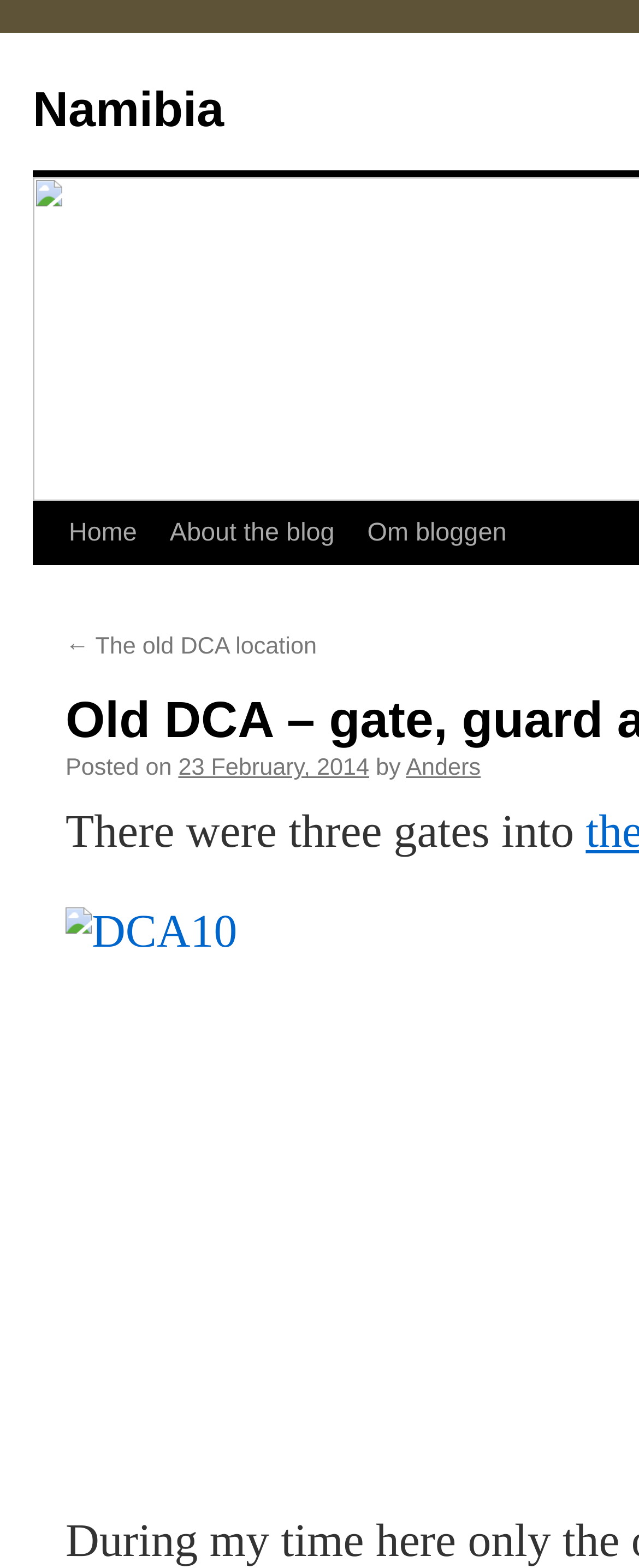Given the element description: "Home", predict the bounding box coordinates of the UI element it refers to, using four float numbers between 0 and 1, i.e., [left, top, right, bottom].

[0.082, 0.321, 0.24, 0.36]